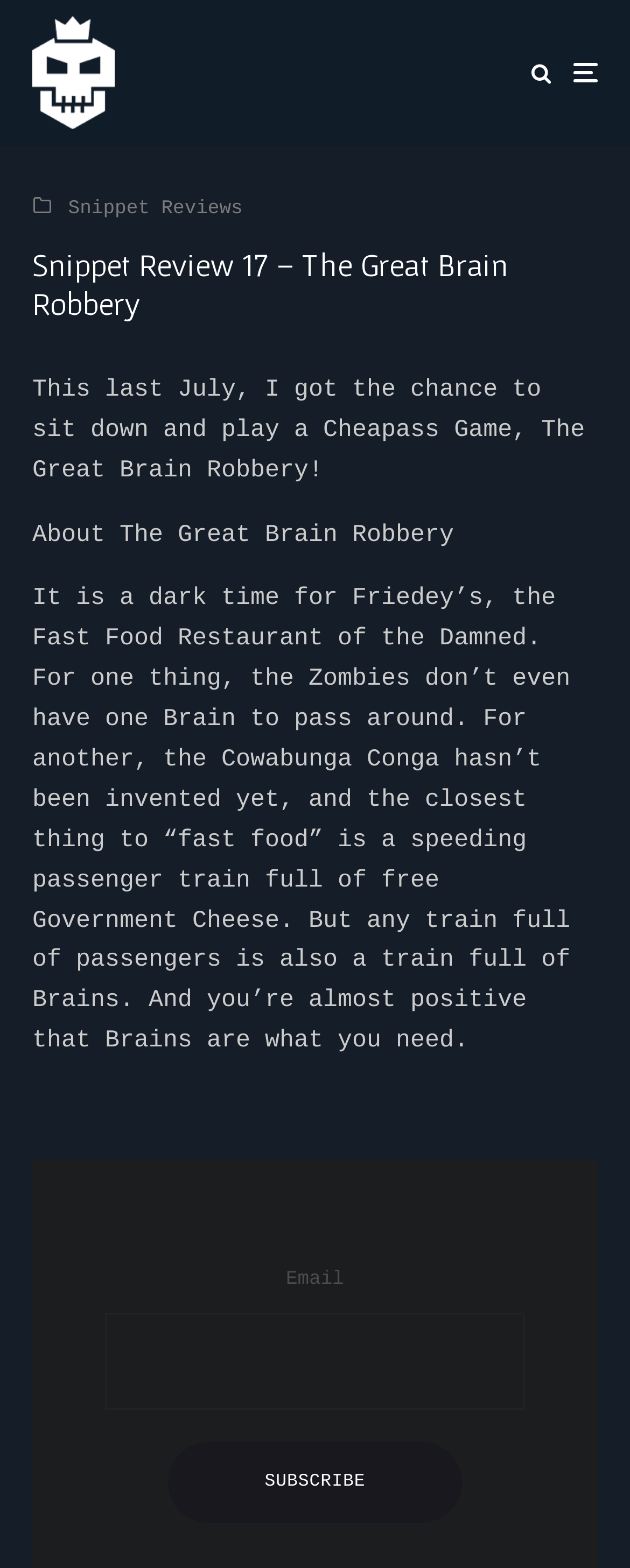Given the element description value="Subscribe", identify the bounding box coordinates for the UI element on the webpage screenshot. The format should be (top-left x, top-left y, bottom-right x, bottom-right y), with values between 0 and 1.

[0.266, 0.92, 0.734, 0.971]